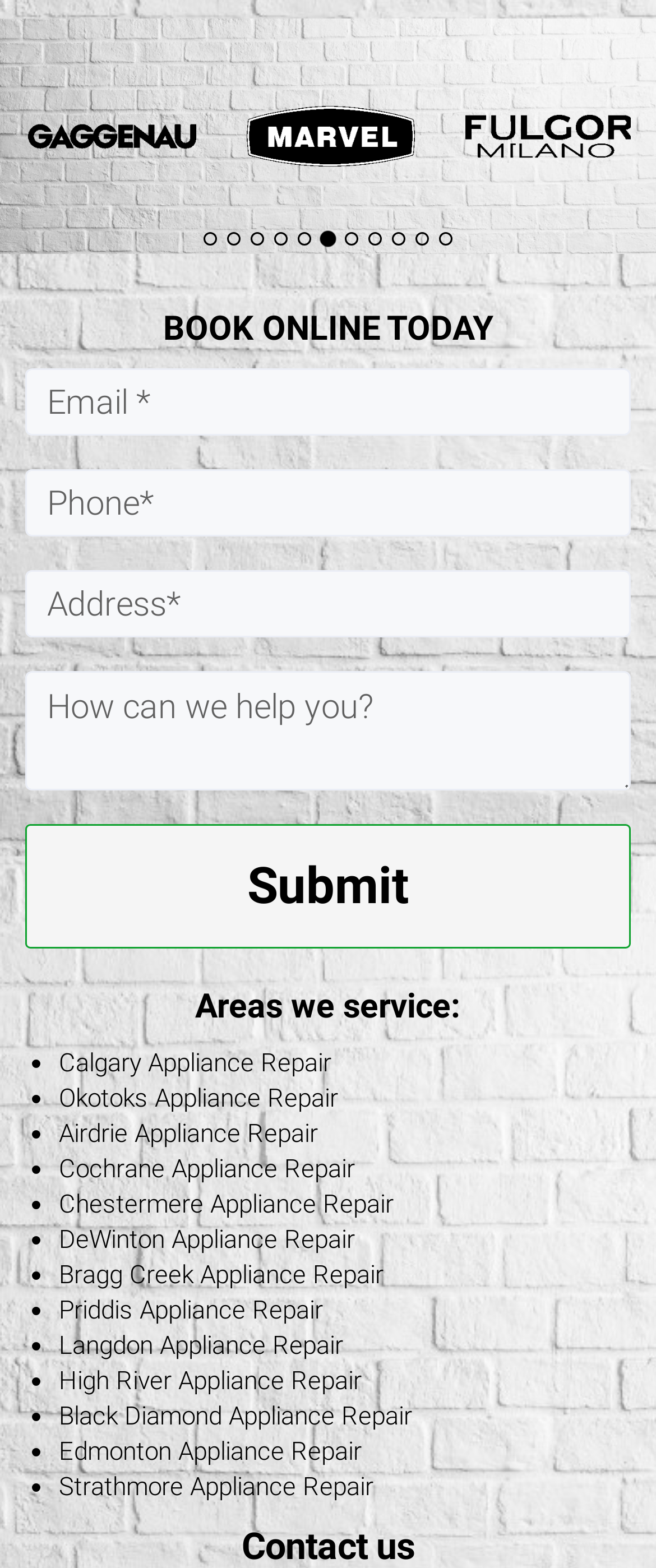Provide the bounding box coordinates of the section that needs to be clicked to accomplish the following instruction: "Click on the 'Submit' button."

[0.377, 0.546, 0.623, 0.584]